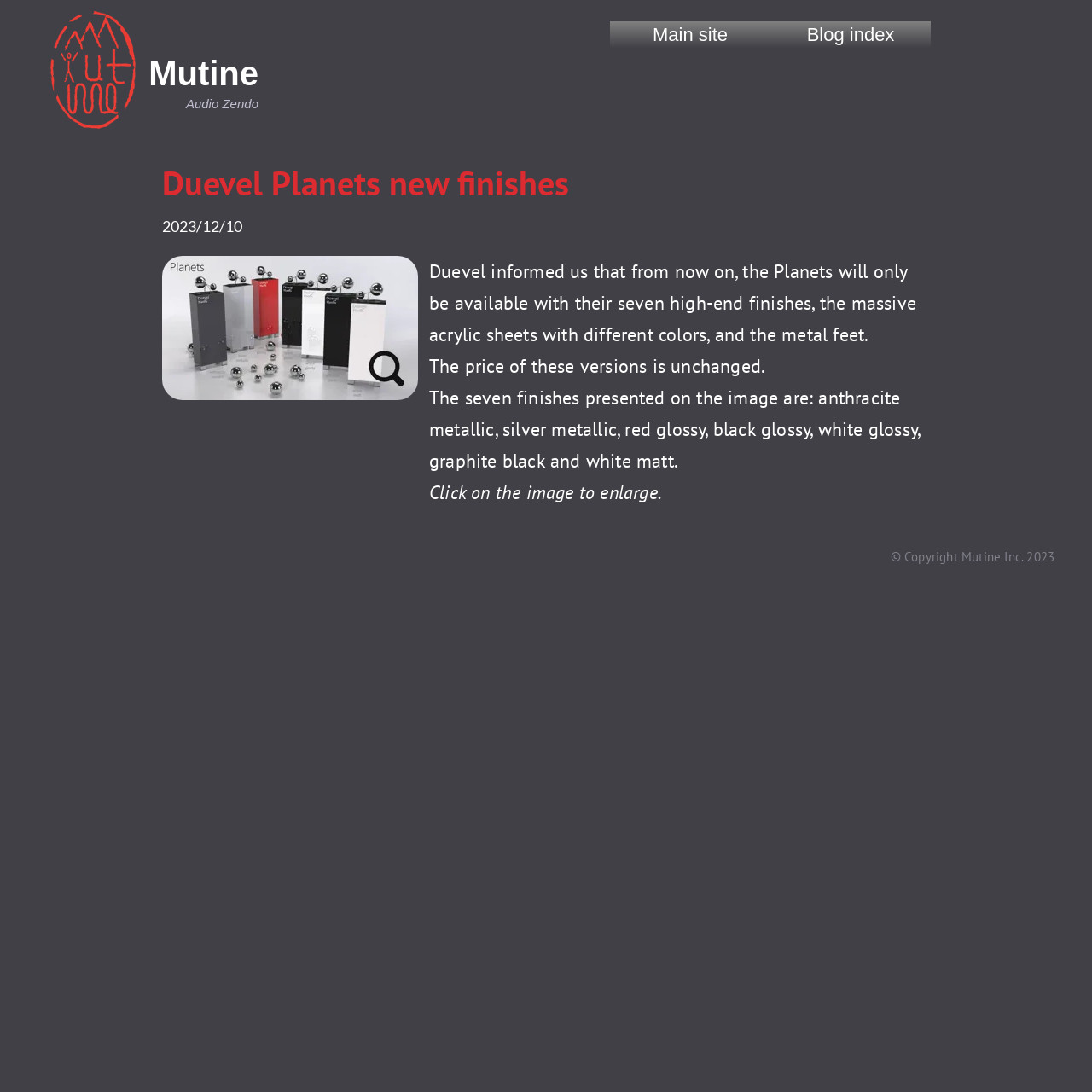What is the main heading of this webpage? Please extract and provide it.

Duevel Planets new finishes